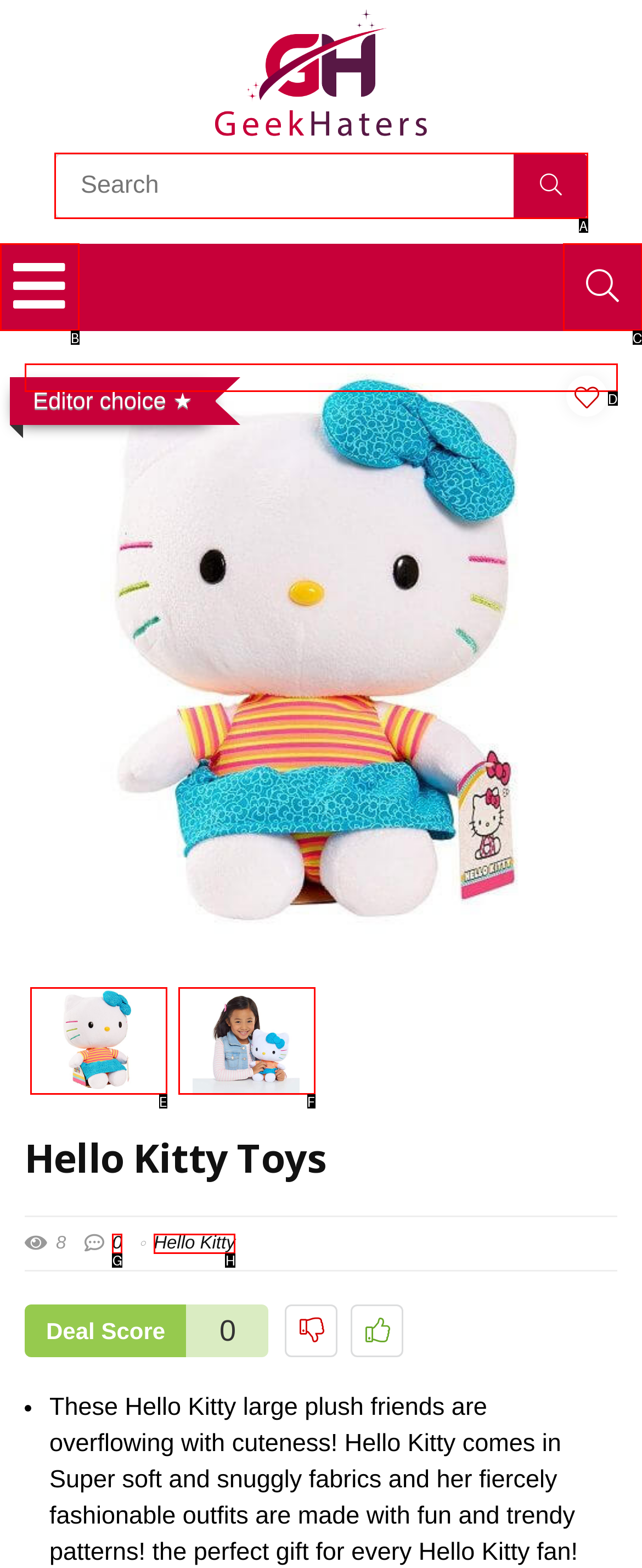Select the option that fits this description: Hello Kitty
Answer with the corresponding letter directly.

H